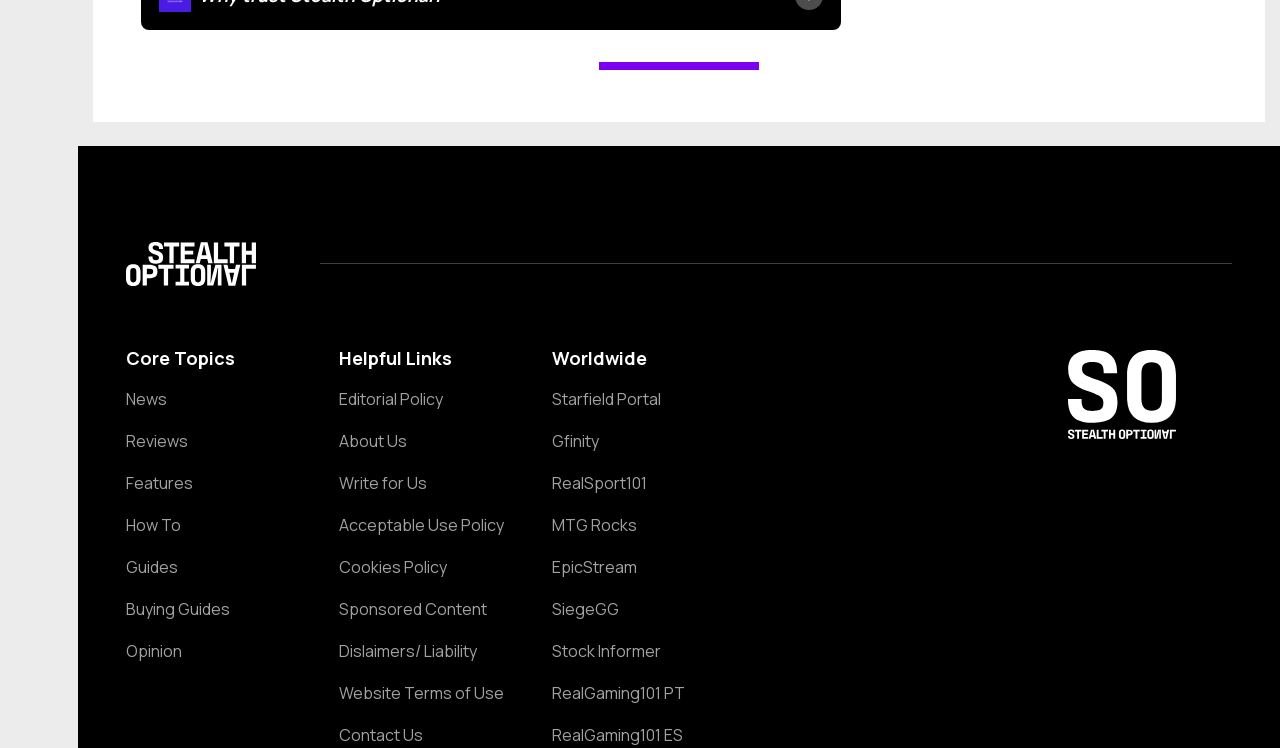Determine the coordinates of the bounding box that should be clicked to complete the instruction: "Contact the website administrators". The coordinates should be represented by four float numbers between 0 and 1: [left, top, right, bottom].

[0.265, 0.97, 0.394, 0.994]